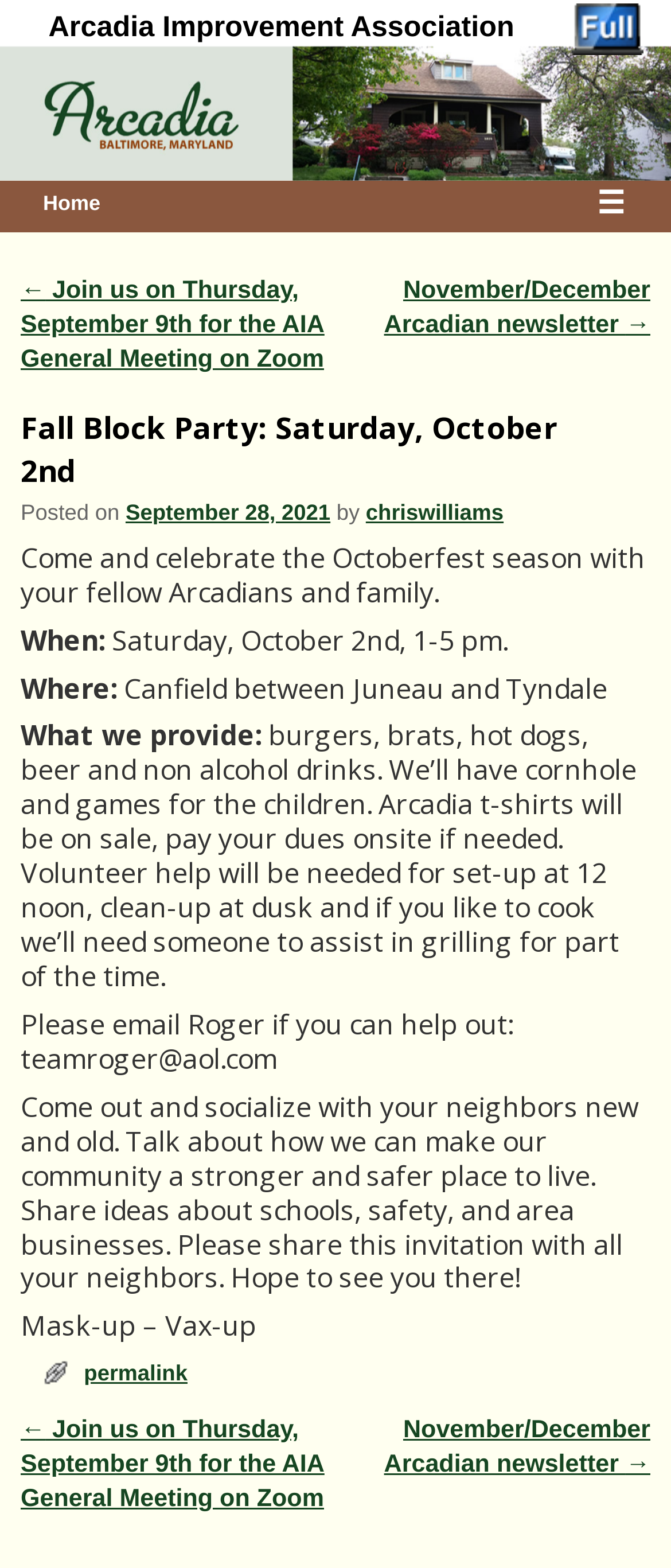What is provided at the event?
Answer the question based on the image using a single word or a brief phrase.

Food and drinks